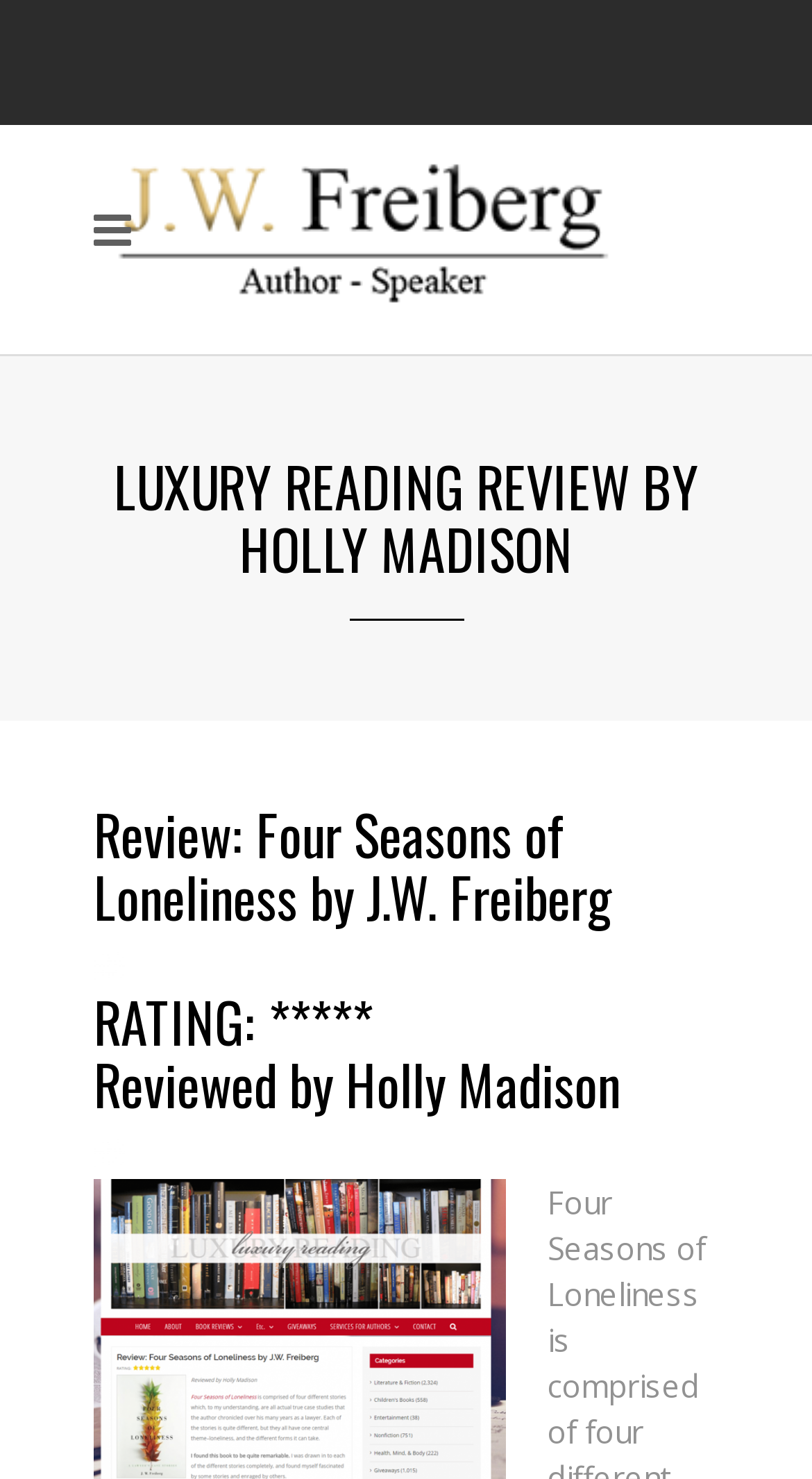Provide a one-word or one-phrase answer to the question:
Who is the author of the book?

J.W. Freiberg